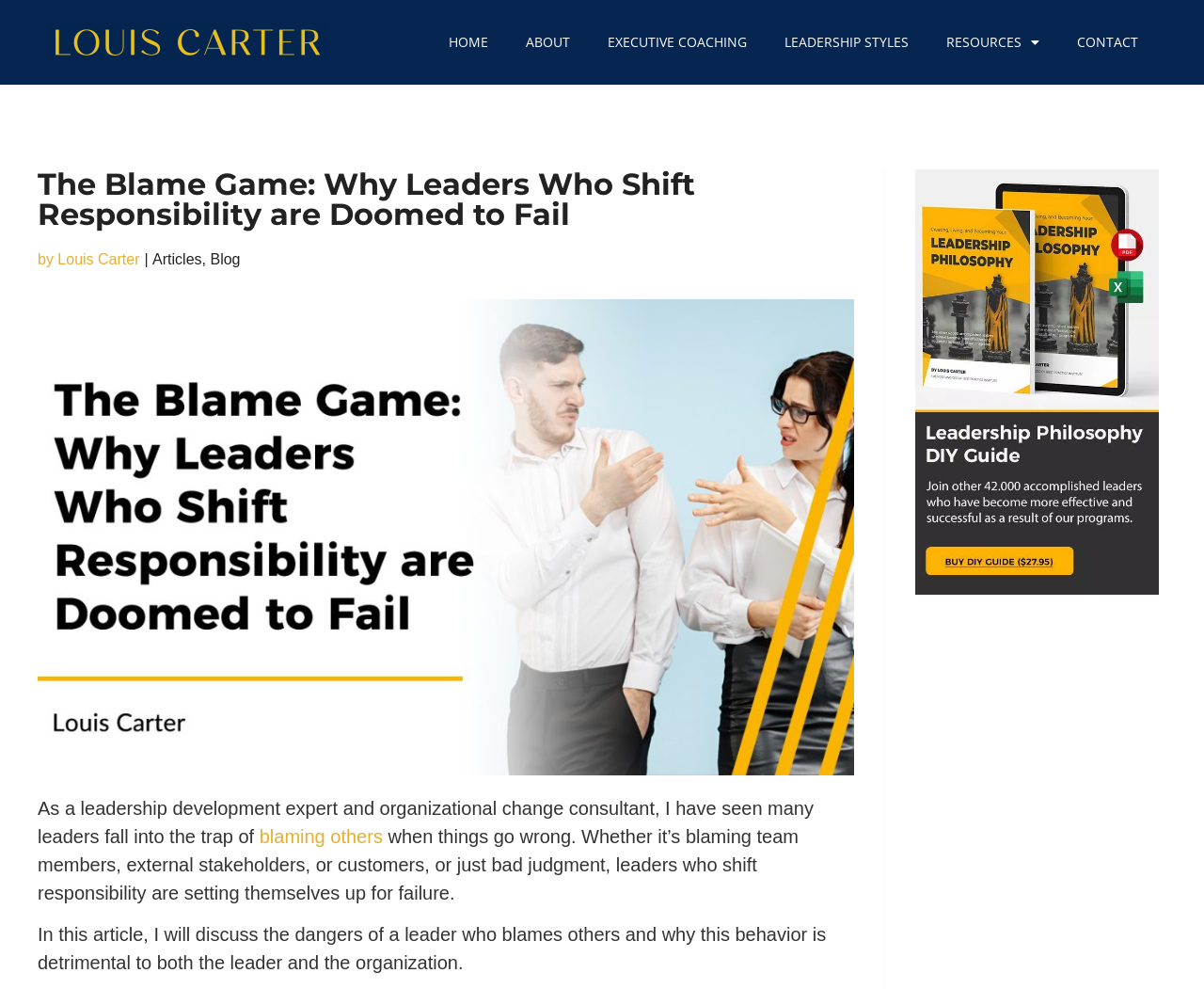Locate the bounding box of the UI element described by: "Blog" in the given webpage screenshot.

[0.175, 0.251, 0.2, 0.274]